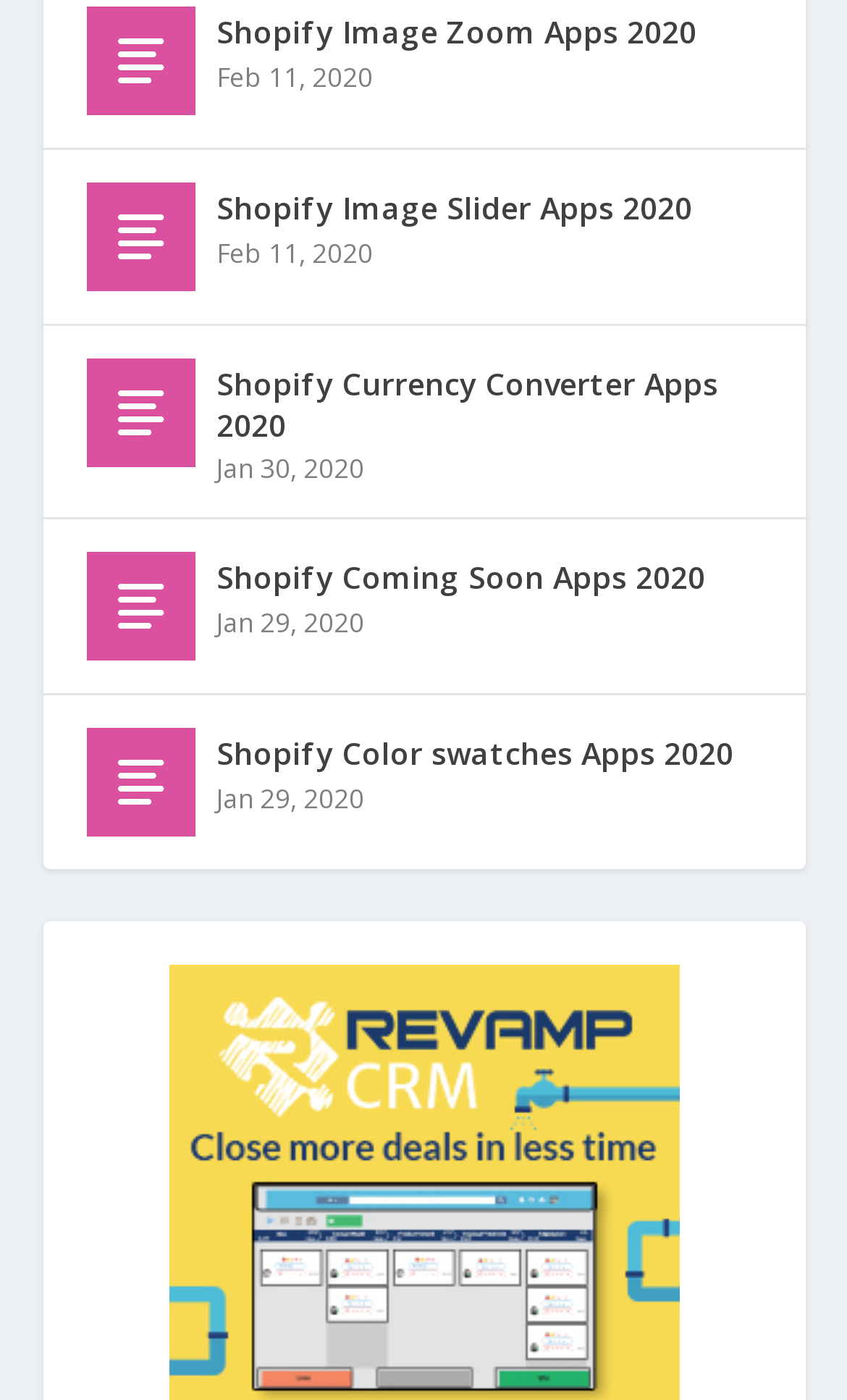Determine the bounding box coordinates of the target area to click to execute the following instruction: "View Shopify Image Zoom Apps 2020."

[0.101, 0.005, 0.229, 0.083]